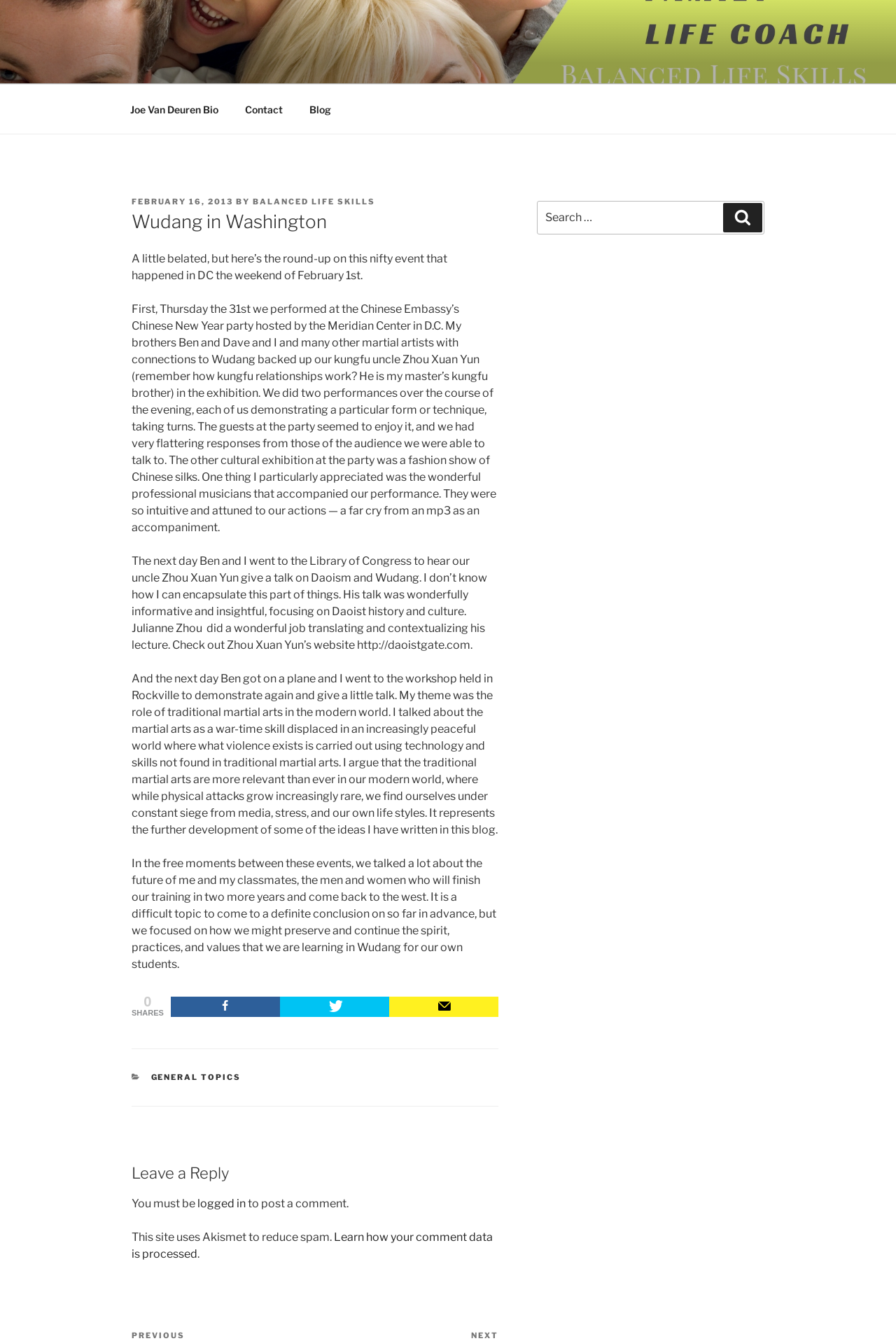Please specify the bounding box coordinates of the clickable section necessary to execute the following command: "Click on the 'Contact' link".

[0.259, 0.069, 0.329, 0.094]